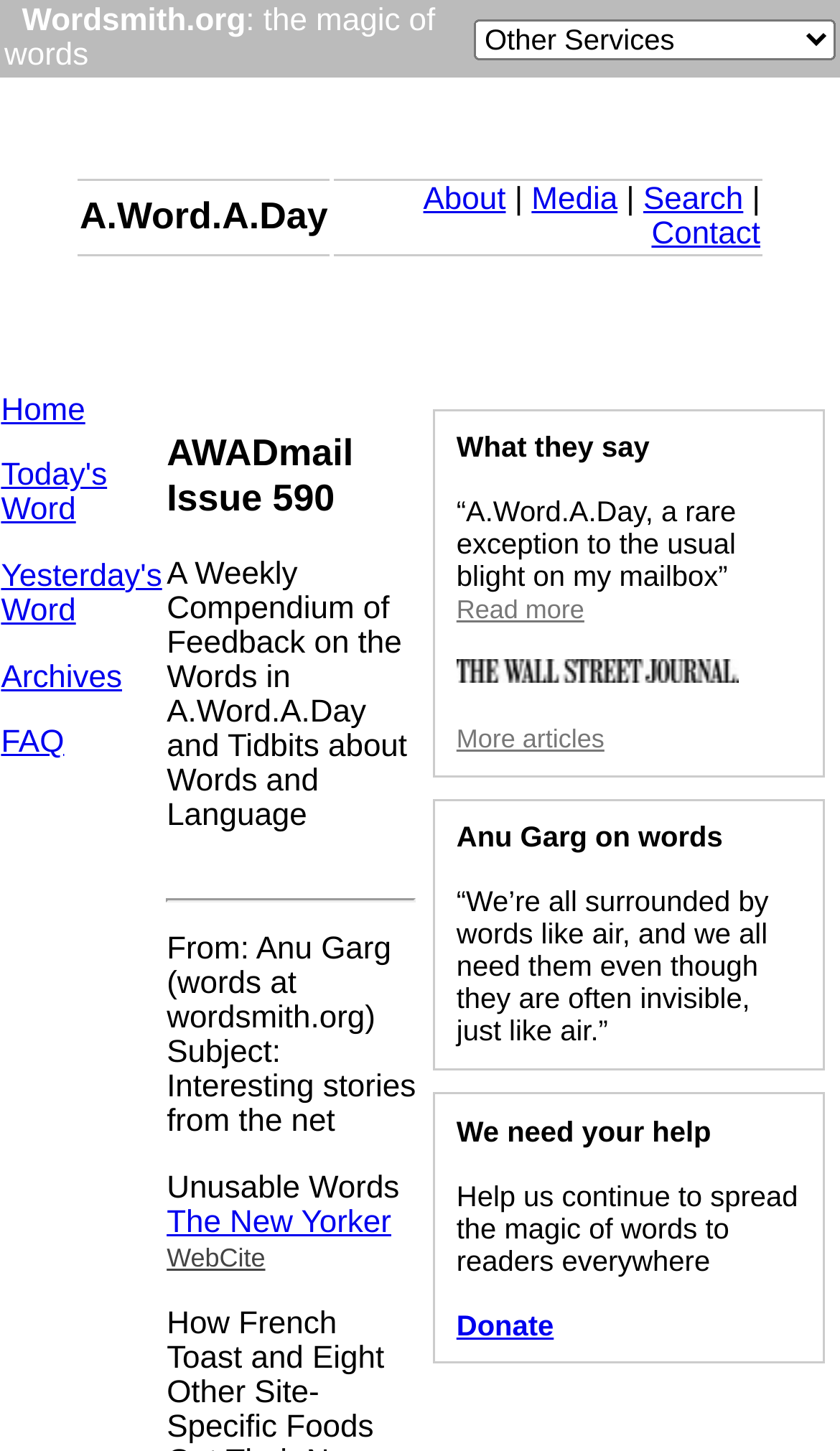Based on the image, please elaborate on the answer to the following question:
How many articles are mentioned in the webpage?

The webpage mentions two articles, one from 'The New Yorker' and another from 'WebCite', which are linked in the webpage.